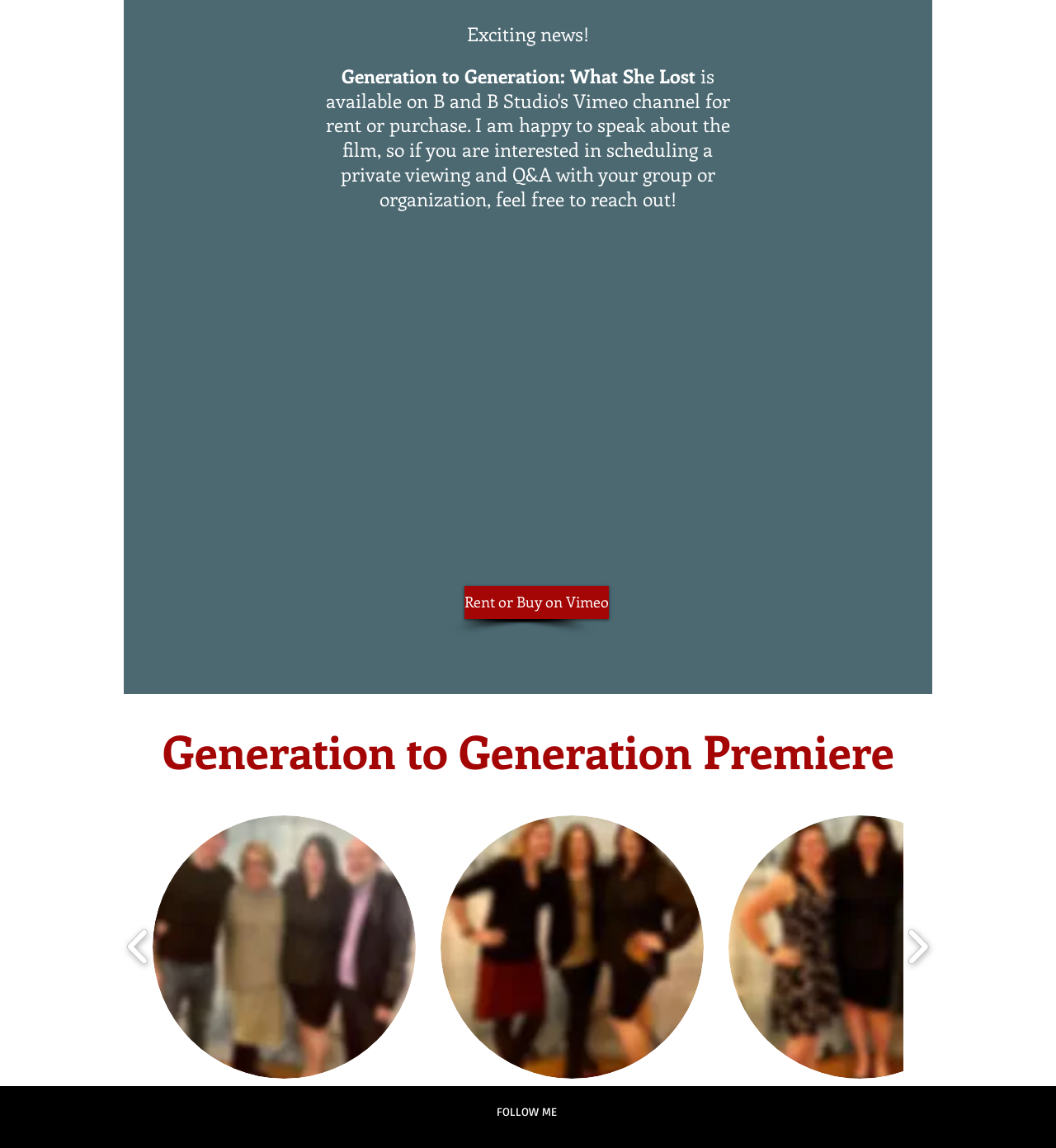What is the premiere title?
Provide an in-depth and detailed explanation in response to the question.

I found the heading element with the text 'Generation to Generation Premiere' at coordinates [0.117, 0.627, 0.883, 0.681], which suggests that it is the title of the premiere.